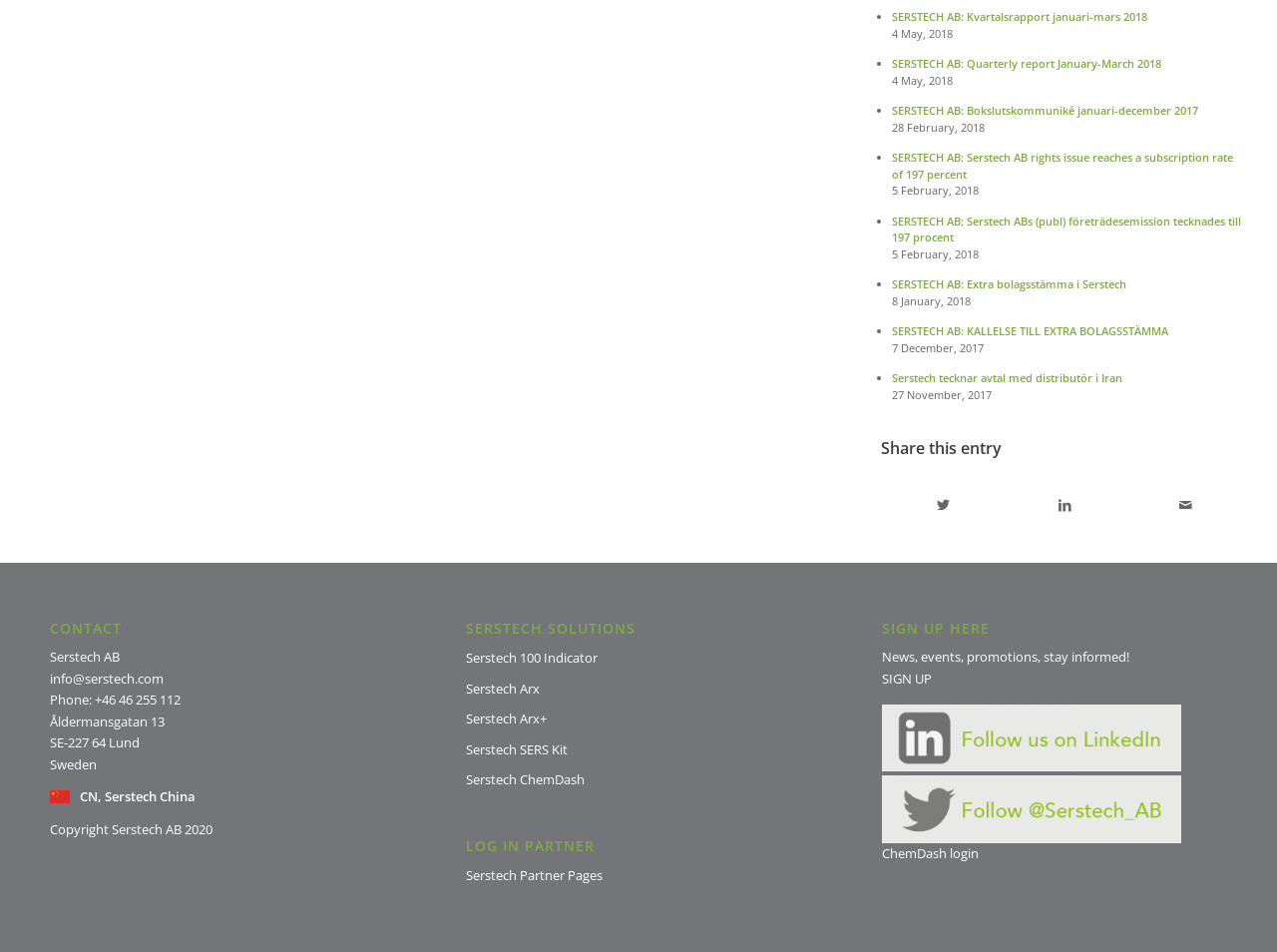How many solutions are listed under 'SERSTECH SOLUTIONS'?
Refer to the image and provide a detailed answer to the question.

I counted the links under the 'SERSTECH SOLUTIONS' section and found five solutions: 'Serstech 100 Indicator', 'Serstech Arx', 'Serstech Arx+', 'Serstech SERS Kit', and 'Serstech ChemDash'.